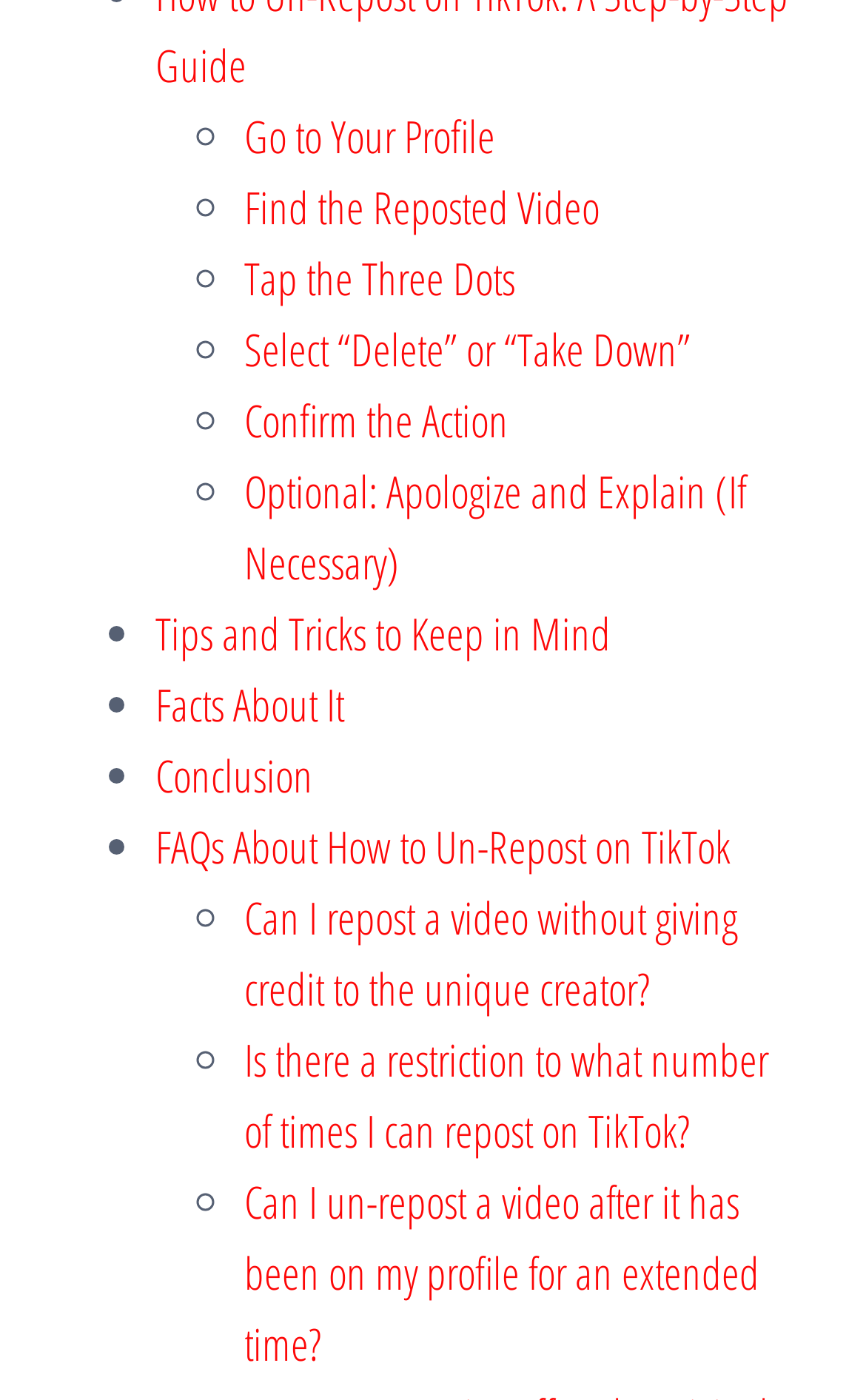What is the purpose of the section with list markers '•'?
Refer to the image and offer an in-depth and detailed answer to the question.

The section with list markers '•' appears to provide additional information or tips related to un-reposting videos on TikTok, including 'Tips and Tricks to Keep in Mind', 'Facts About It', and 'Conclusion'.